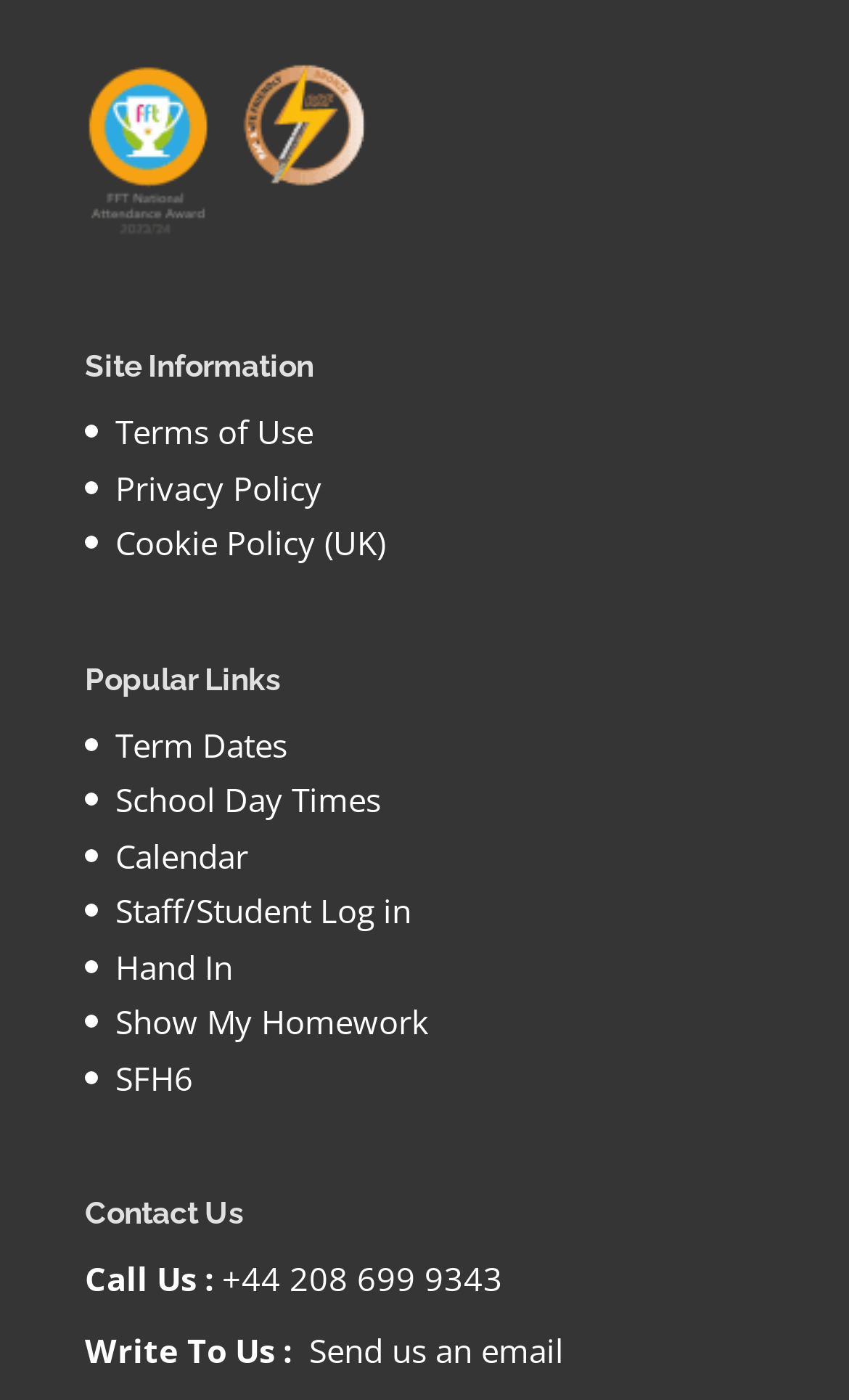Identify the bounding box coordinates of the clickable region to carry out the given instruction: "Check term dates".

[0.136, 0.516, 0.338, 0.547]